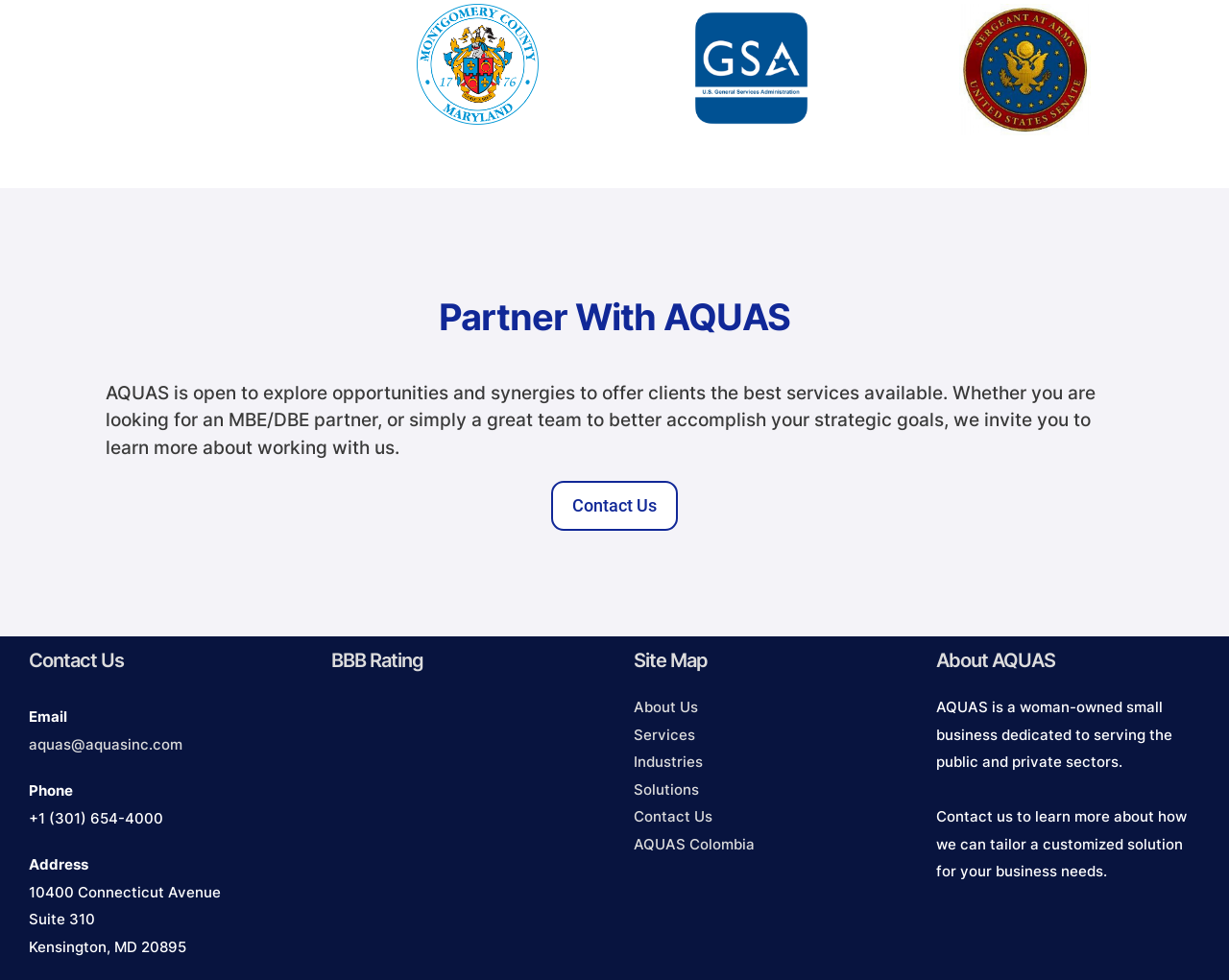Using the description "AQUAS Colombia", predict the bounding box of the relevant HTML element.

[0.516, 0.852, 0.614, 0.87]